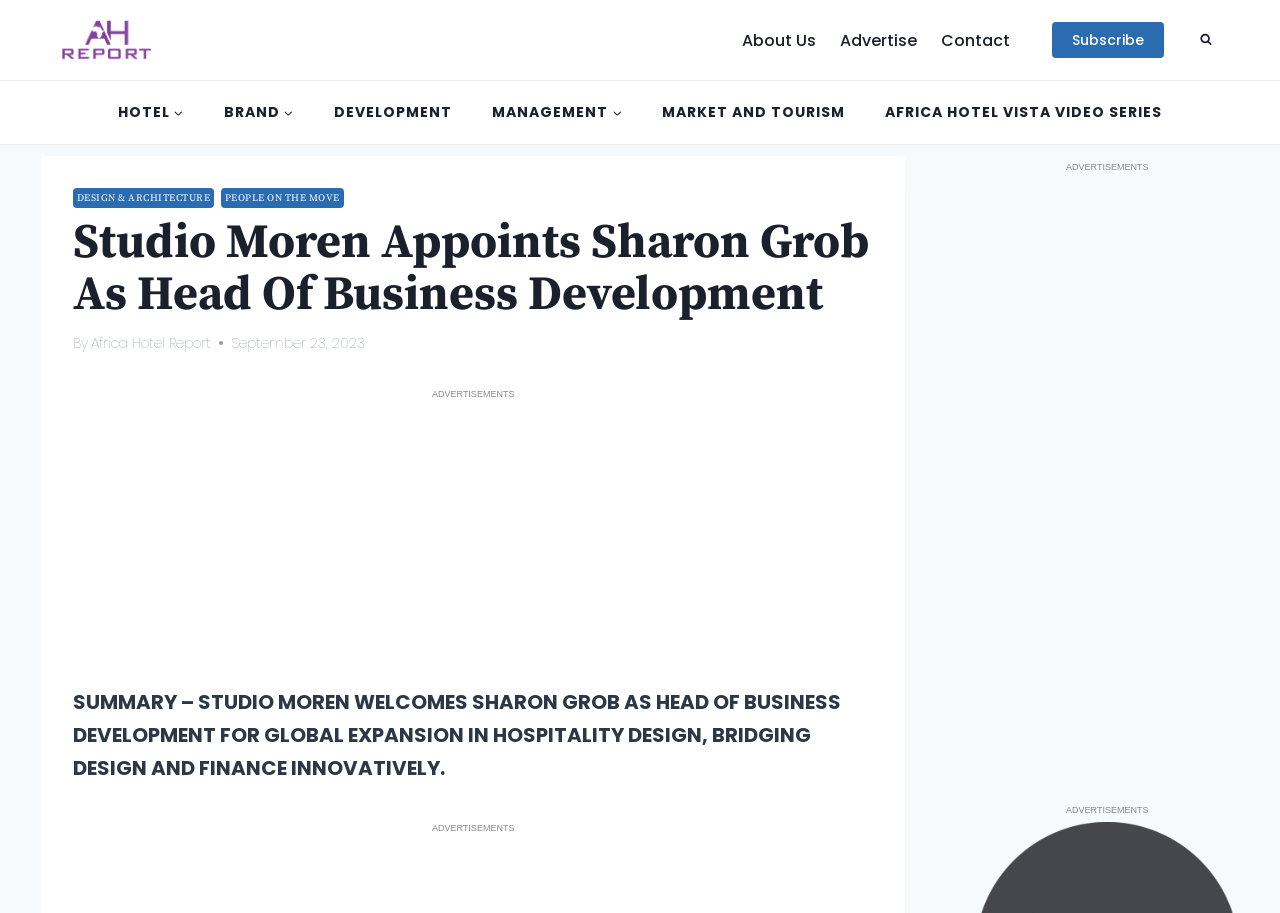What is the company name?
Please describe in detail the information shown in the image to answer the question.

The company name is obtained from the root element 'Studio Moren Appoints Sharon Grob as Head of Business Develop' which is the main title of the webpage.